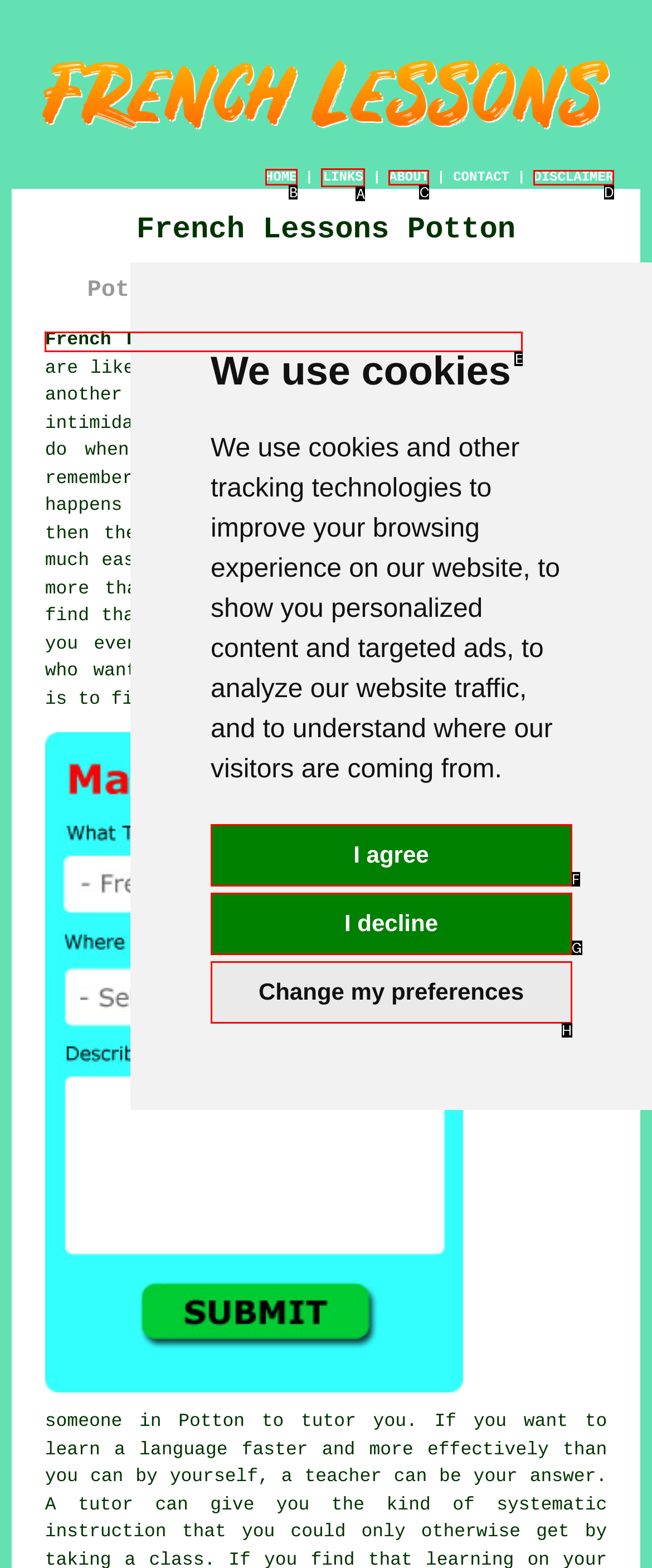Find the appropriate UI element to complete the task: click HOME. Indicate your choice by providing the letter of the element.

B